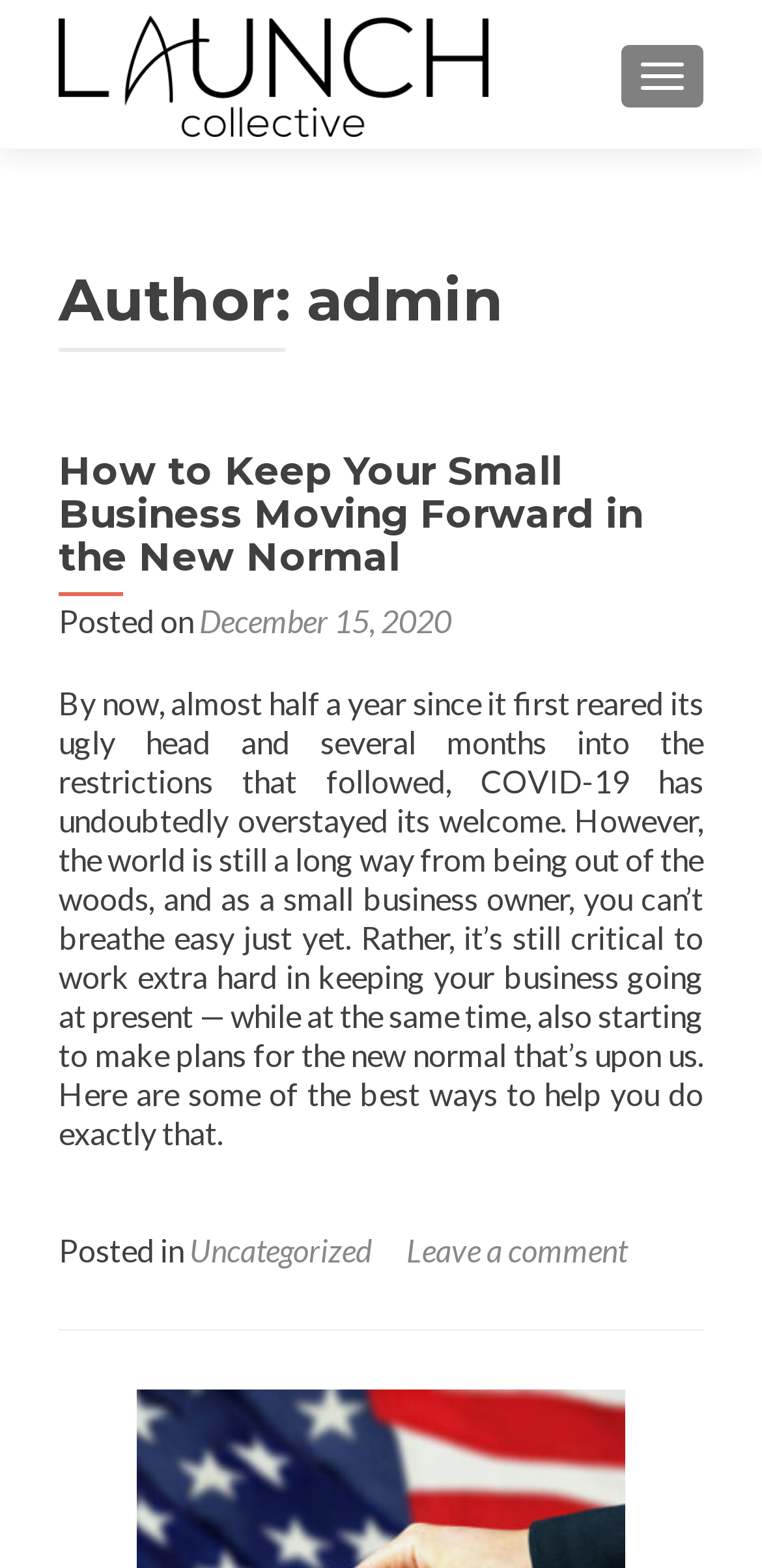What is the title of the article?
Please give a detailed and elaborate answer to the question.

The title of the article can be found in the header section of the webpage, where it says 'How to Keep Your Small Business Moving Forward in the New Normal'.